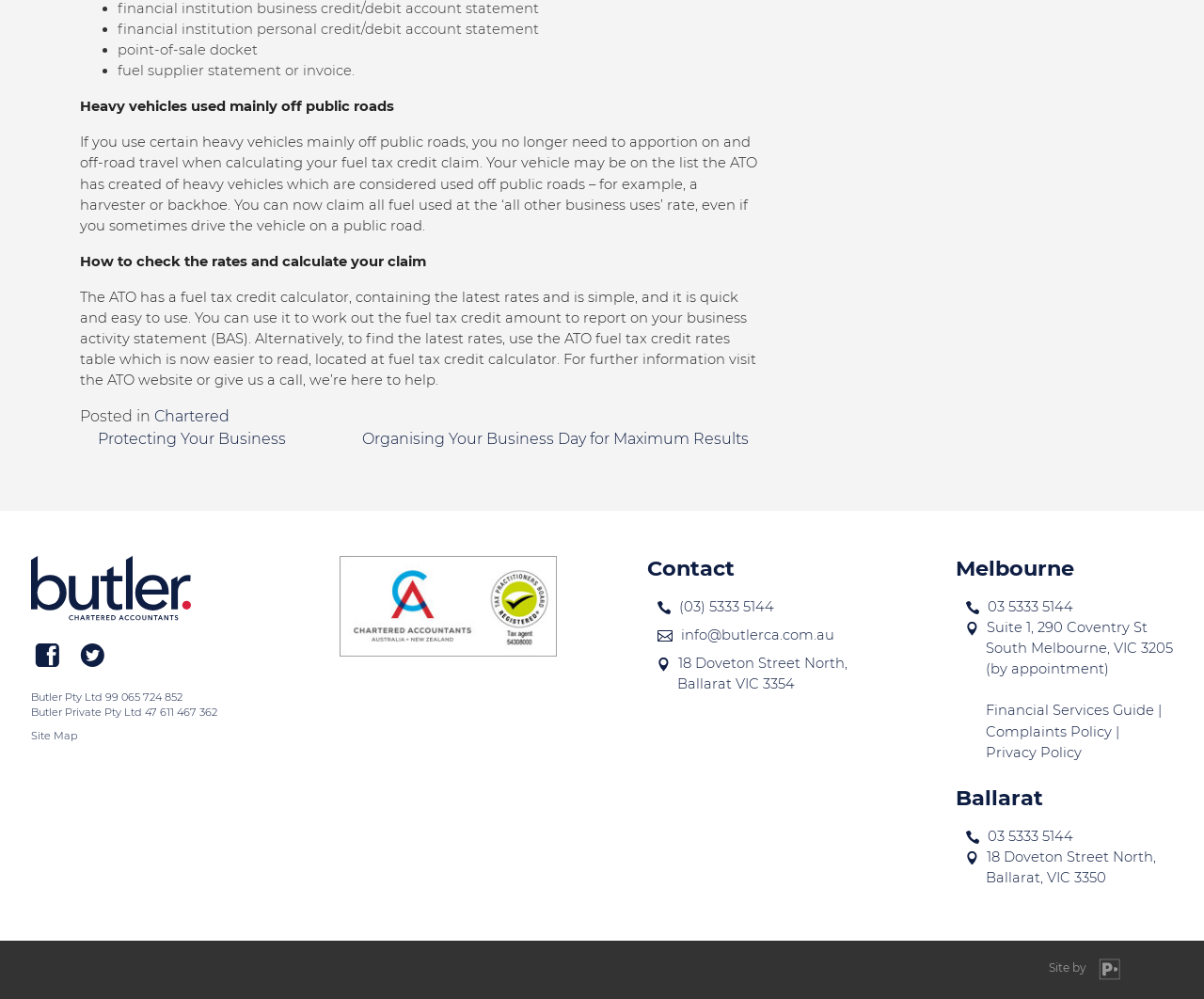Please identify the bounding box coordinates of the element I need to click to follow this instruction: "Email to info@butlerca.com.au".

[0.562, 0.627, 0.693, 0.644]